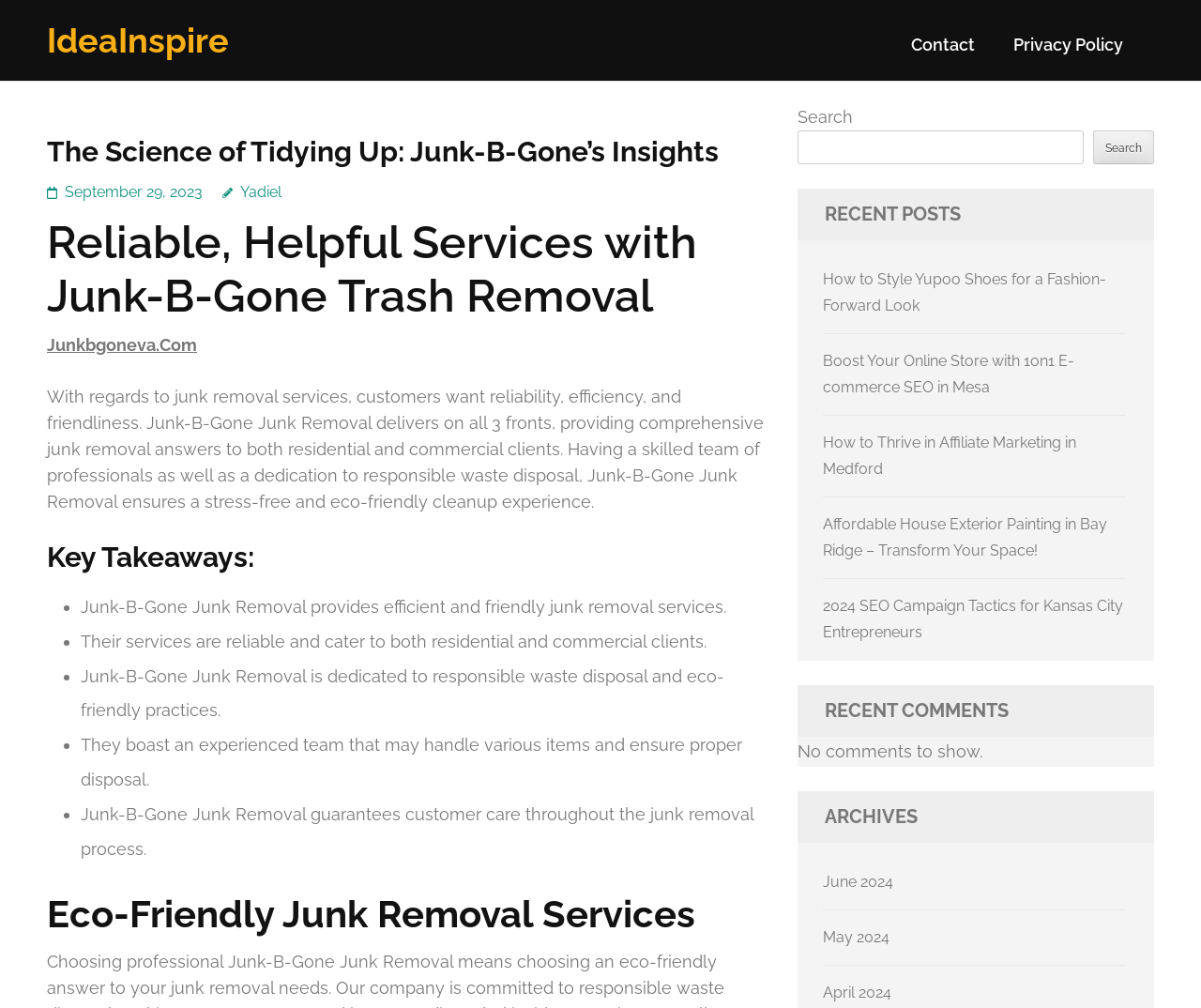Can you find the bounding box coordinates for the element that needs to be clicked to execute this instruction: "Check the 'RECENT POSTS' section"? The coordinates should be given as four float numbers between 0 and 1, i.e., [left, top, right, bottom].

[0.664, 0.187, 0.961, 0.238]